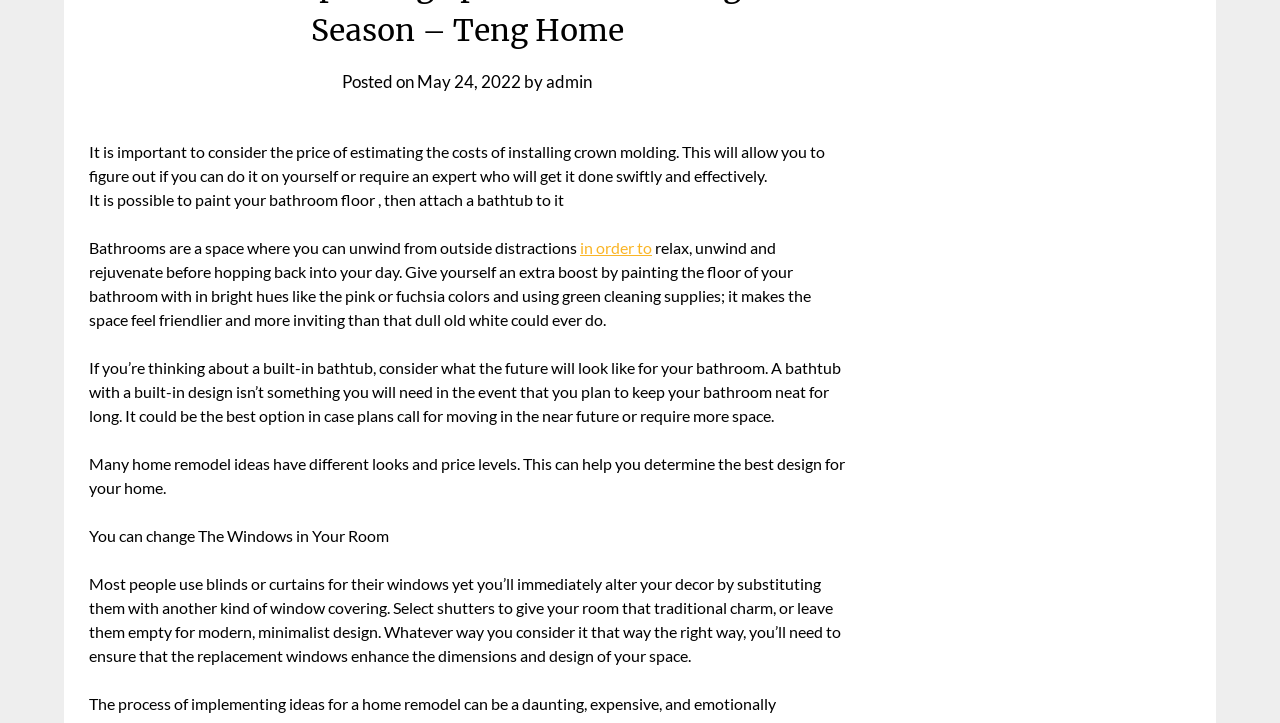Determine the bounding box for the UI element described here: "admin".

[0.427, 0.098, 0.463, 0.127]